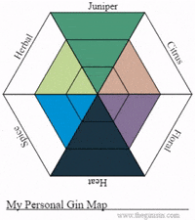Summarize the image with a detailed description that highlights all prominent details.

The image titled "My Personal Gin Map" features a hexagonal chart that visually represents various flavor profiles associated with gin. Each section of the hexagon highlights distinct botanical notes, including categories like Juniper, Citrus, Herbal, Floral, Spice, and Heat. This diagram serves as a useful tool for gin enthusiasts to categorize and compare the diverse flavors found in different gins. The design emphasizes the interplay between these flavors, allowing consumers to navigate their personal preferences in gin tasting and selection more effectively. Such a map is particularly valuable for exploring new gins or finding the perfect match for individual palates.